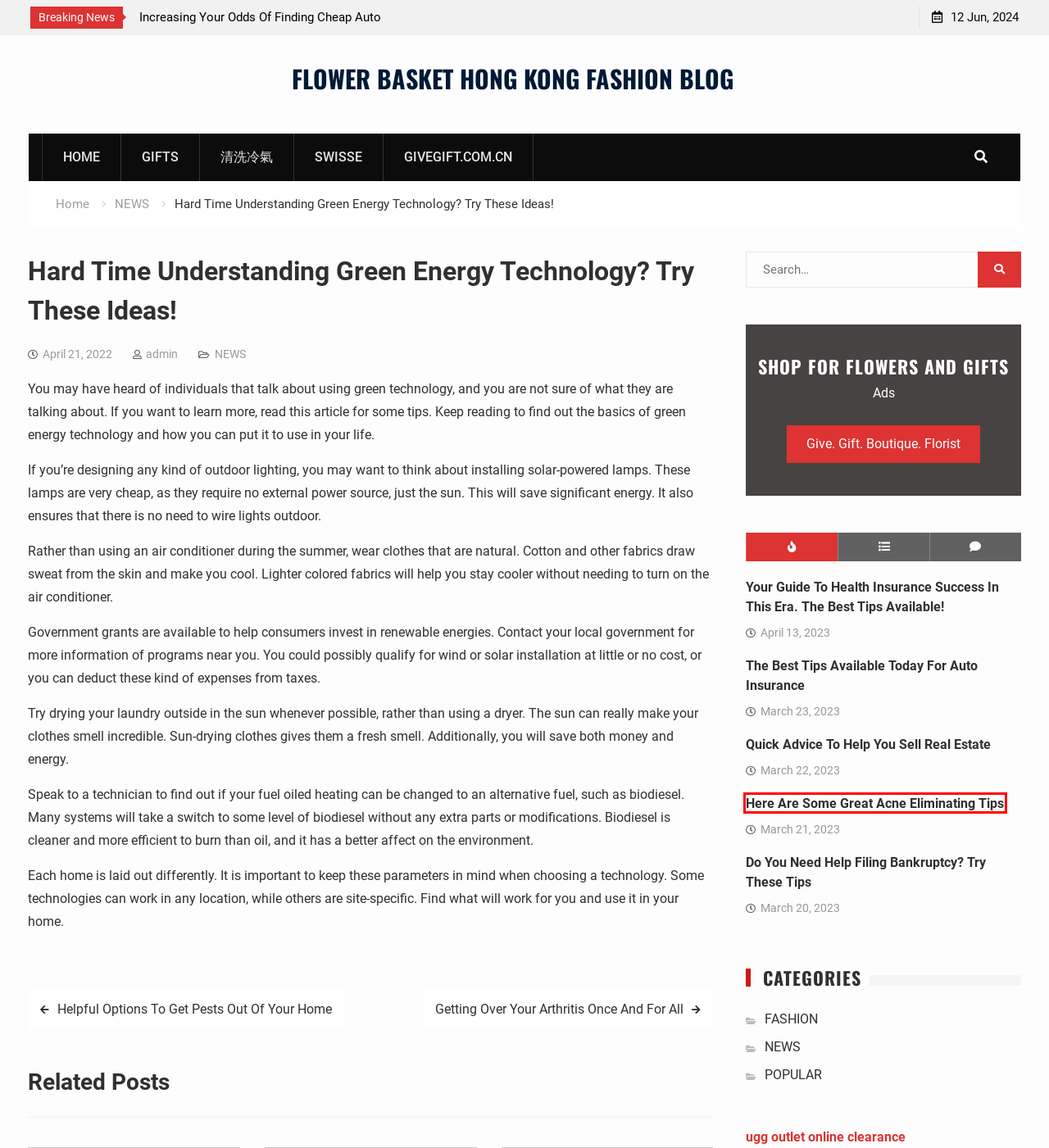You have a screenshot of a webpage with a red bounding box around an element. Choose the best matching webpage description that would appear after clicking the highlighted element. Here are the candidates:
A. admin – FLOWER BASKET HONG KONG FASHION BLOG
B. Helpful Options To Get Pests Out Of Your Home – FLOWER BASKET HONG KONG FASHION BLOG
C. The Best Tips Available Today For Auto Insurance – FLOWER BASKET HONG KONG FASHION BLOG
D. Getting Over Your Arthritis Once And For All – FLOWER BASKET HONG KONG FASHION BLOG
E. Here Are Some Great Acne Eliminating Tips – FLOWER BASKET HONG KONG FASHION BLOG
F. Quick Advice To Help You Sell Real Estate – FLOWER BASKET HONG KONG FASHION BLOG
G. Do You Need Help Filing Bankruptcy? Try These Tips – FLOWER BASKET HONG KONG FASHION BLOG
H. 尚立坊GGB - 鲜花礼品订制，港澳送国内礼物 | 大湾区送礼首选

E